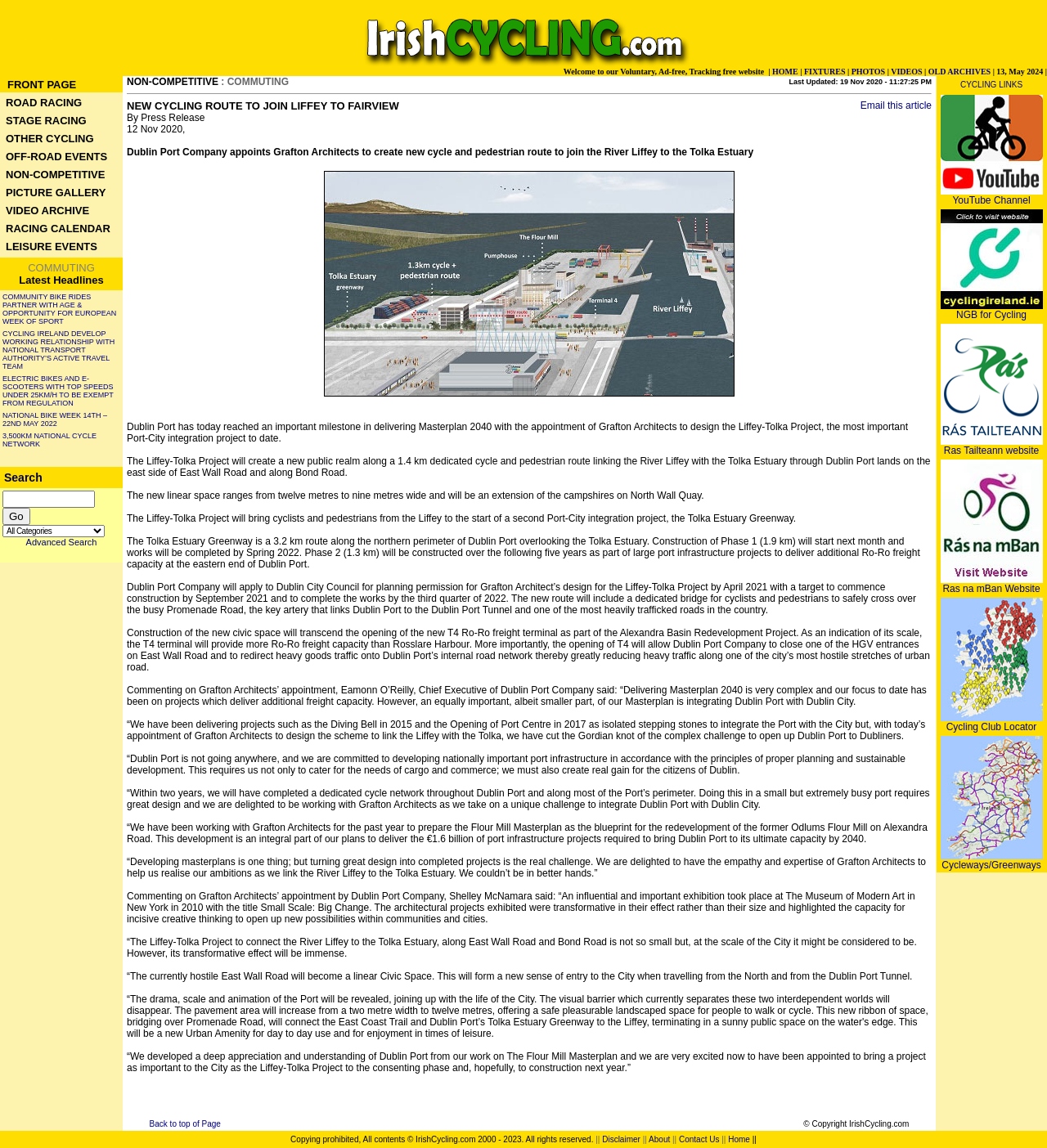How many links are in the top navigation bar?
Using the image, provide a concise answer in one word or a short phrase.

9